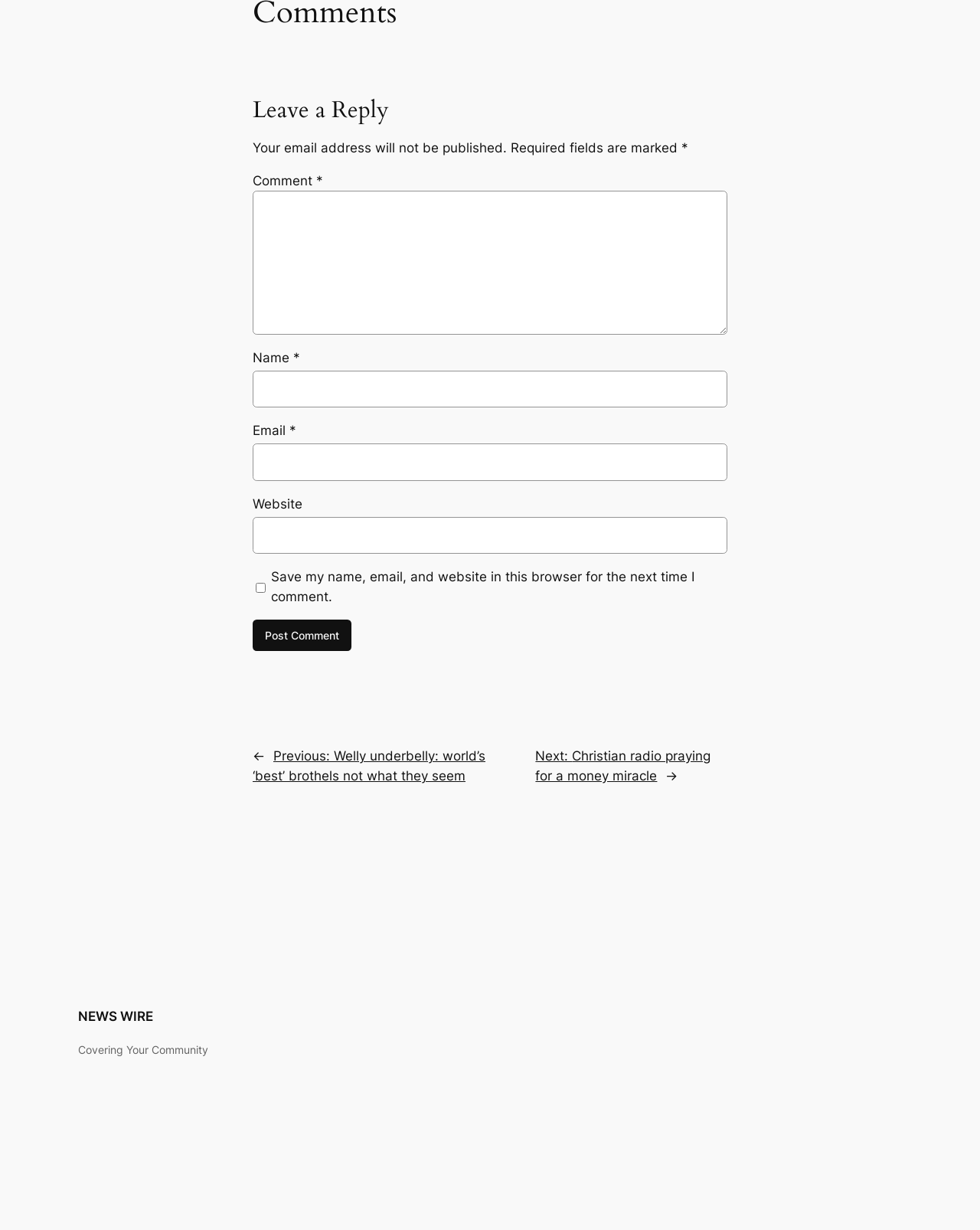Please provide a one-word or phrase answer to the question: 
What is the purpose of the checkbox?

Save comment info